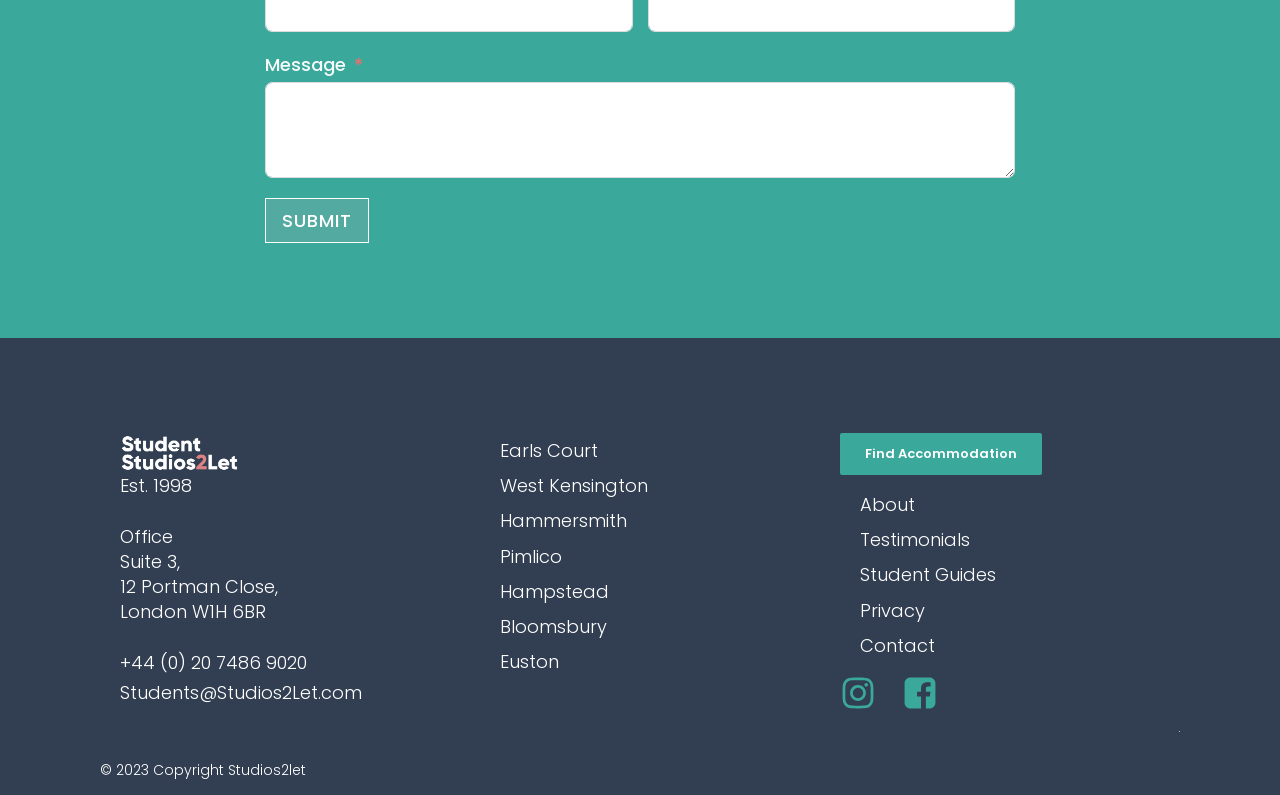Can you pinpoint the bounding box coordinates for the clickable element required for this instruction: "Enter a message"? The coordinates should be four float numbers between 0 and 1, i.e., [left, top, right, bottom].

[0.207, 0.103, 0.793, 0.224]